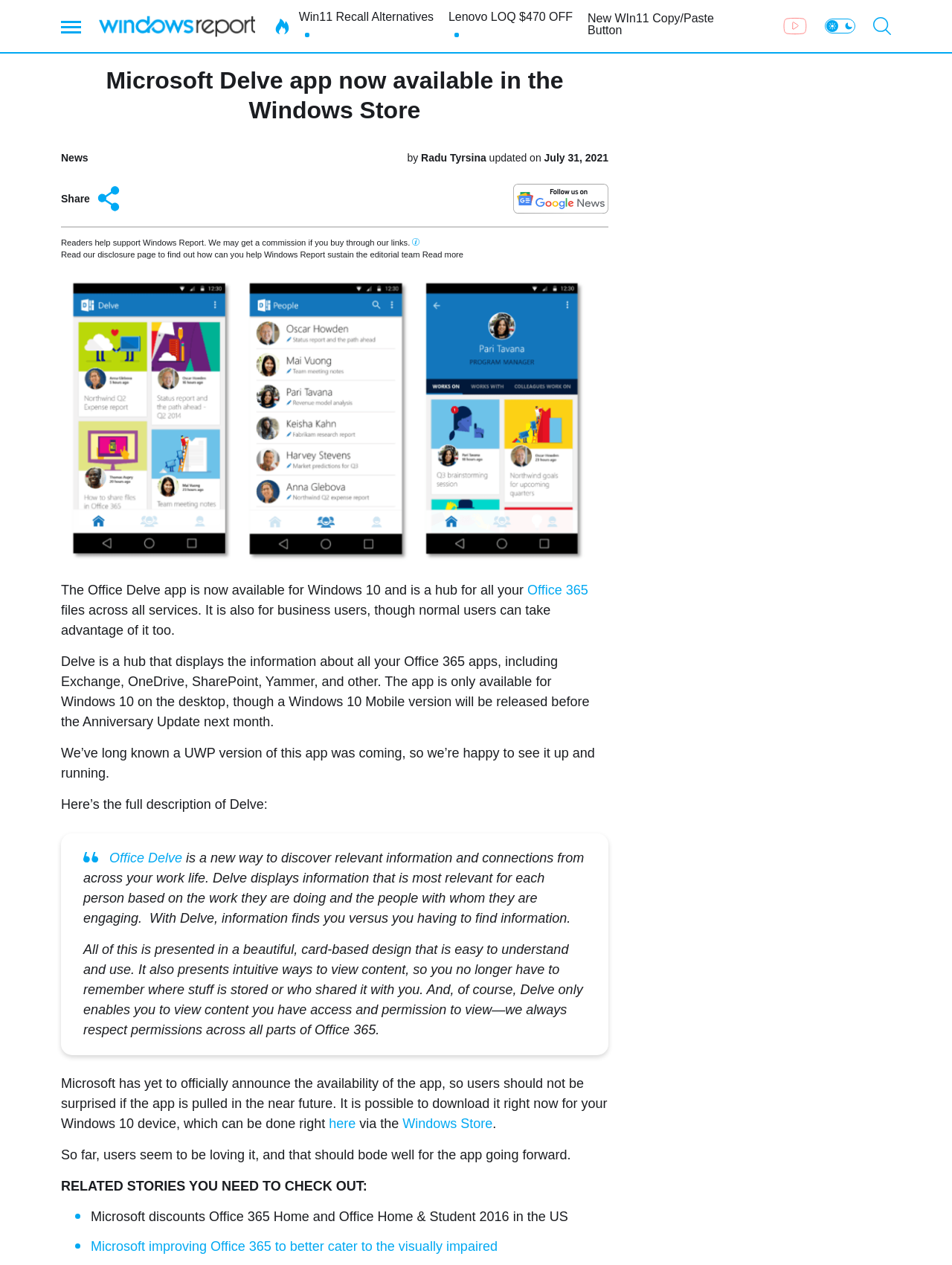Please reply with a single word or brief phrase to the question: 
Where can users download the Delve app?

Windows Store